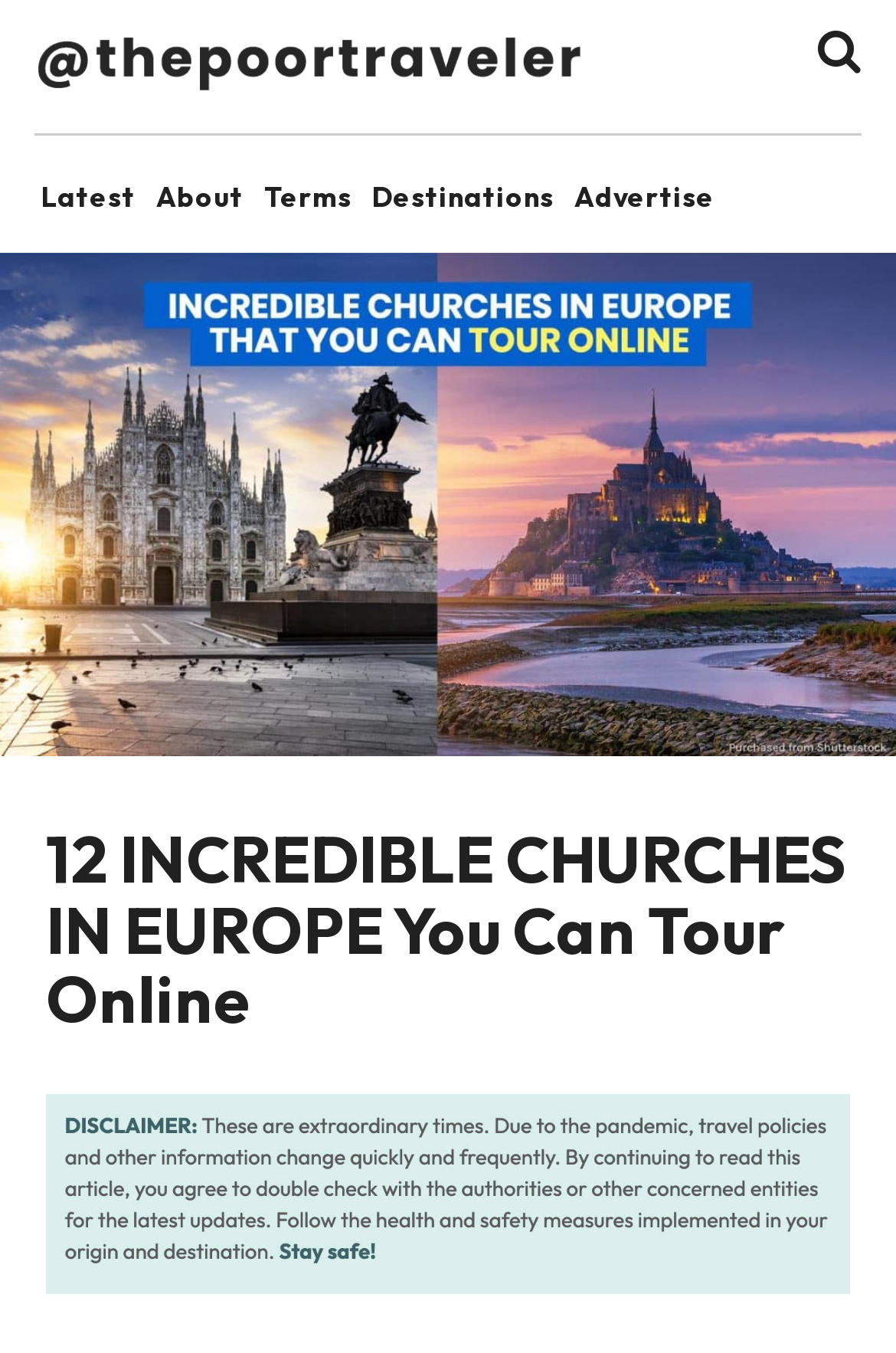Locate the primary heading on the webpage and return its text.

12 INCREDIBLE CHURCHES IN EUROPE You Can Tour Online